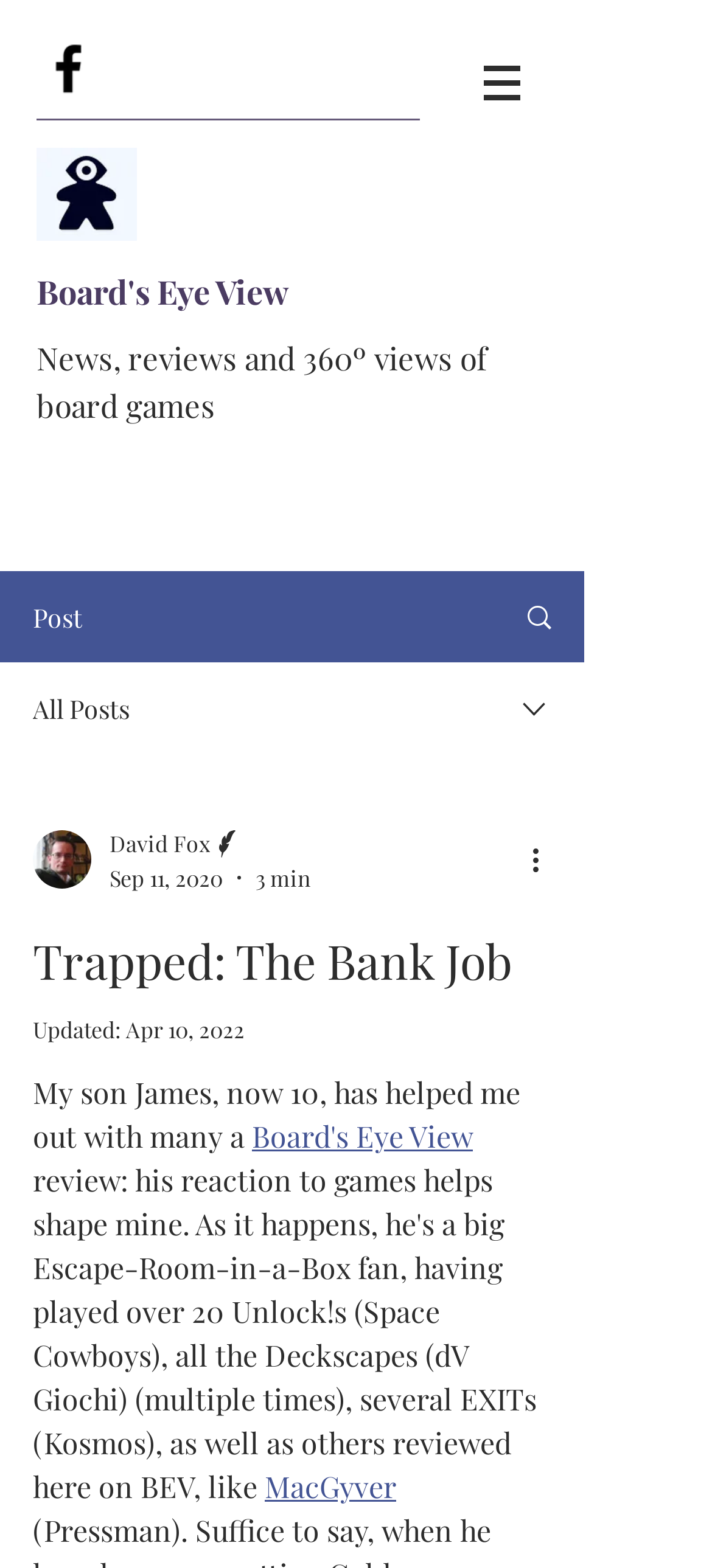Locate the bounding box coordinates of the element you need to click to accomplish the task described by this instruction: "Share on Twitter".

None